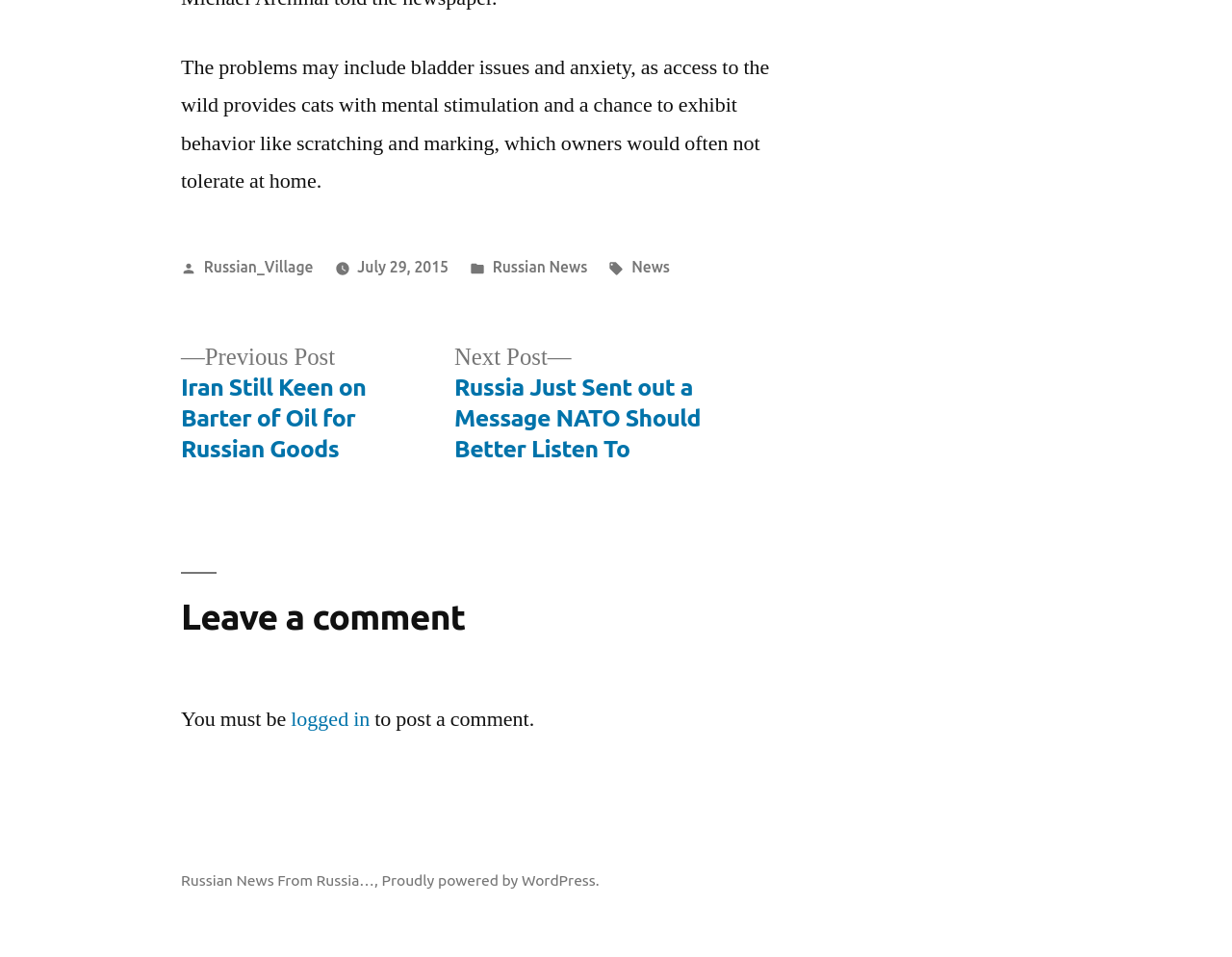Please provide a brief answer to the question using only one word or phrase: 
Who posted the article?

Russian_Village